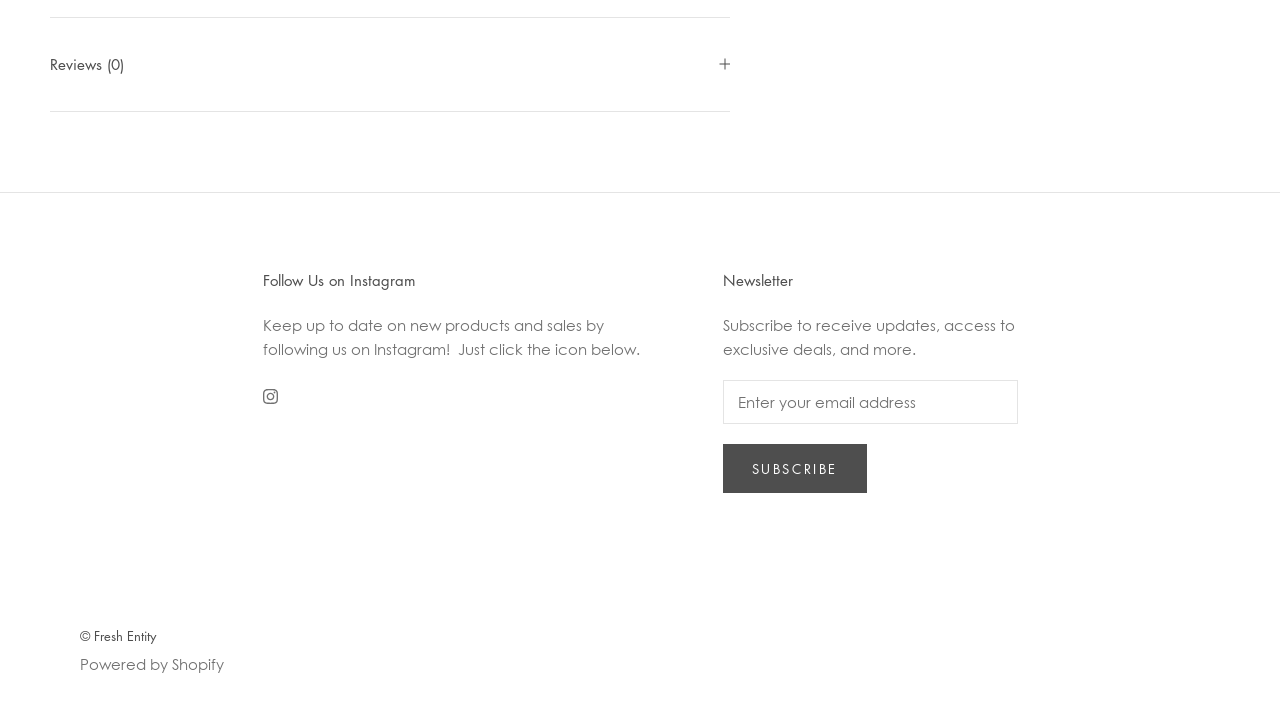Given the content of the image, can you provide a detailed answer to the question?
What is the platform that powers the webpage?

The webpage has a link at the bottom that says 'Powered by Shopify', indicating that the platform that powers the webpage is Shopify.